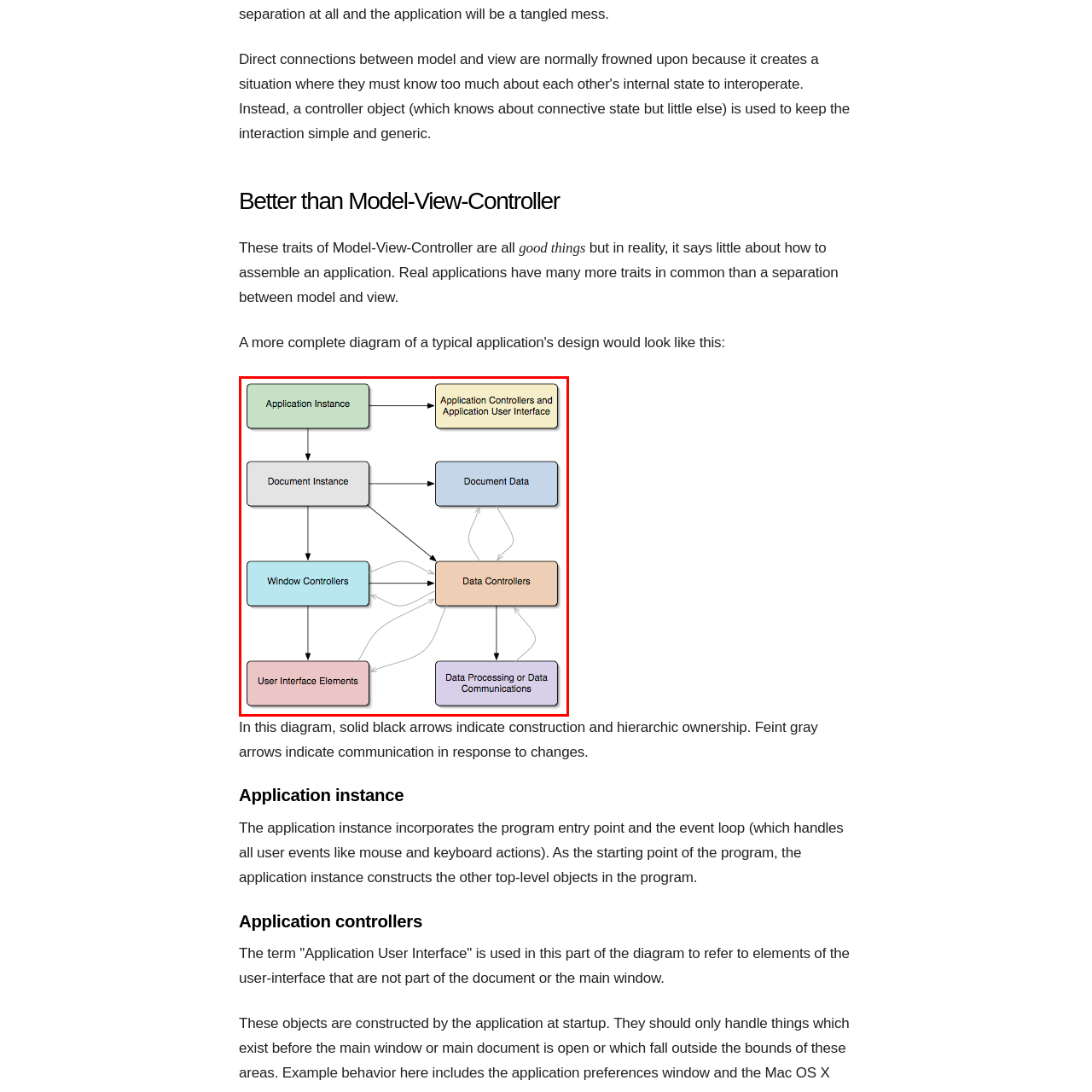Please look at the image highlighted by the red bounding box and provide a single word or phrase as an answer to this question:
What is the role of 'User Interface Elements' in the application?

Create a cohesive user experience